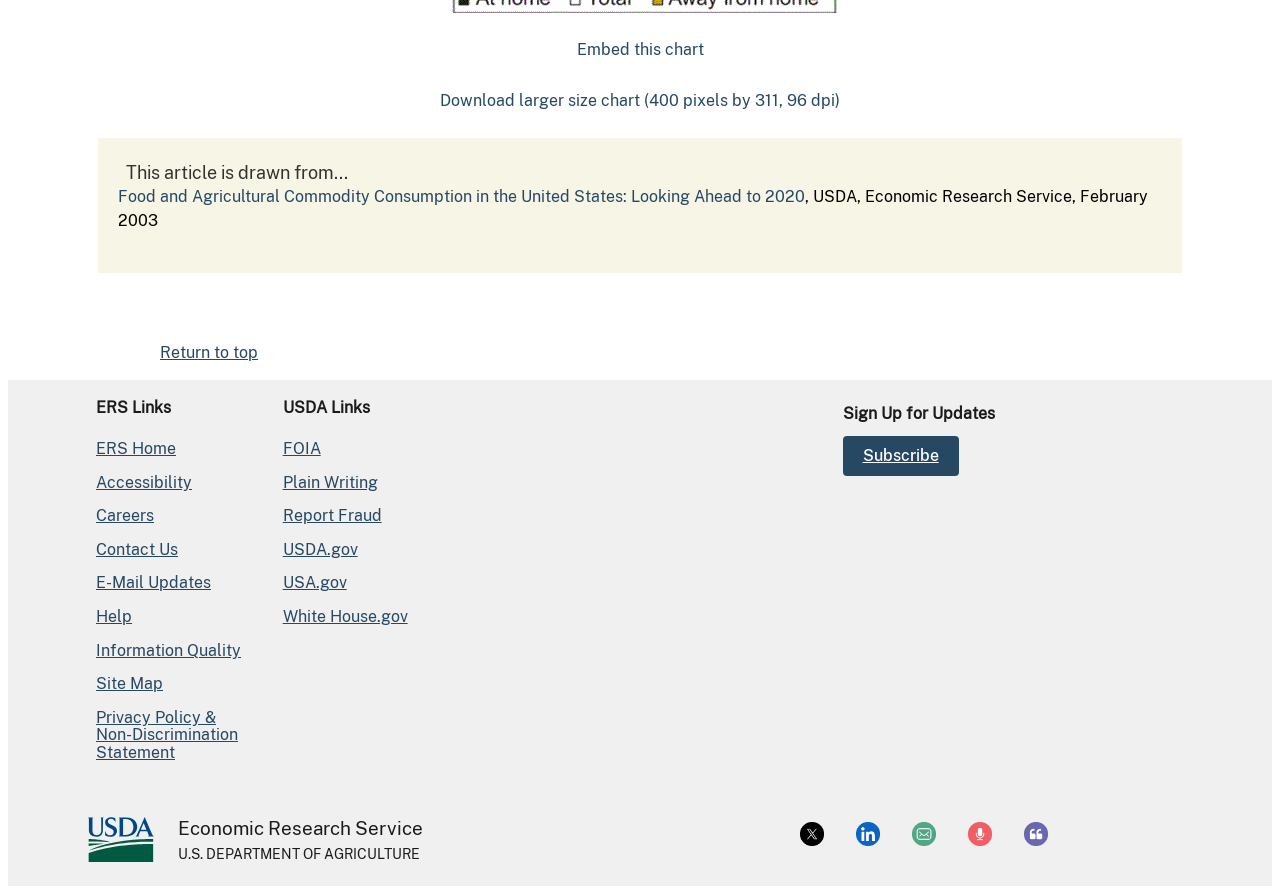What is the source of the article?
Please use the image to deliver a detailed and complete answer.

The source of the article can be determined by looking at the static text ', USDA, Economic Research Service, February 2003' which is a part of the complementary text 'This article is drawn from...'. This suggests that the article is from the USDA, Economic Research Service.